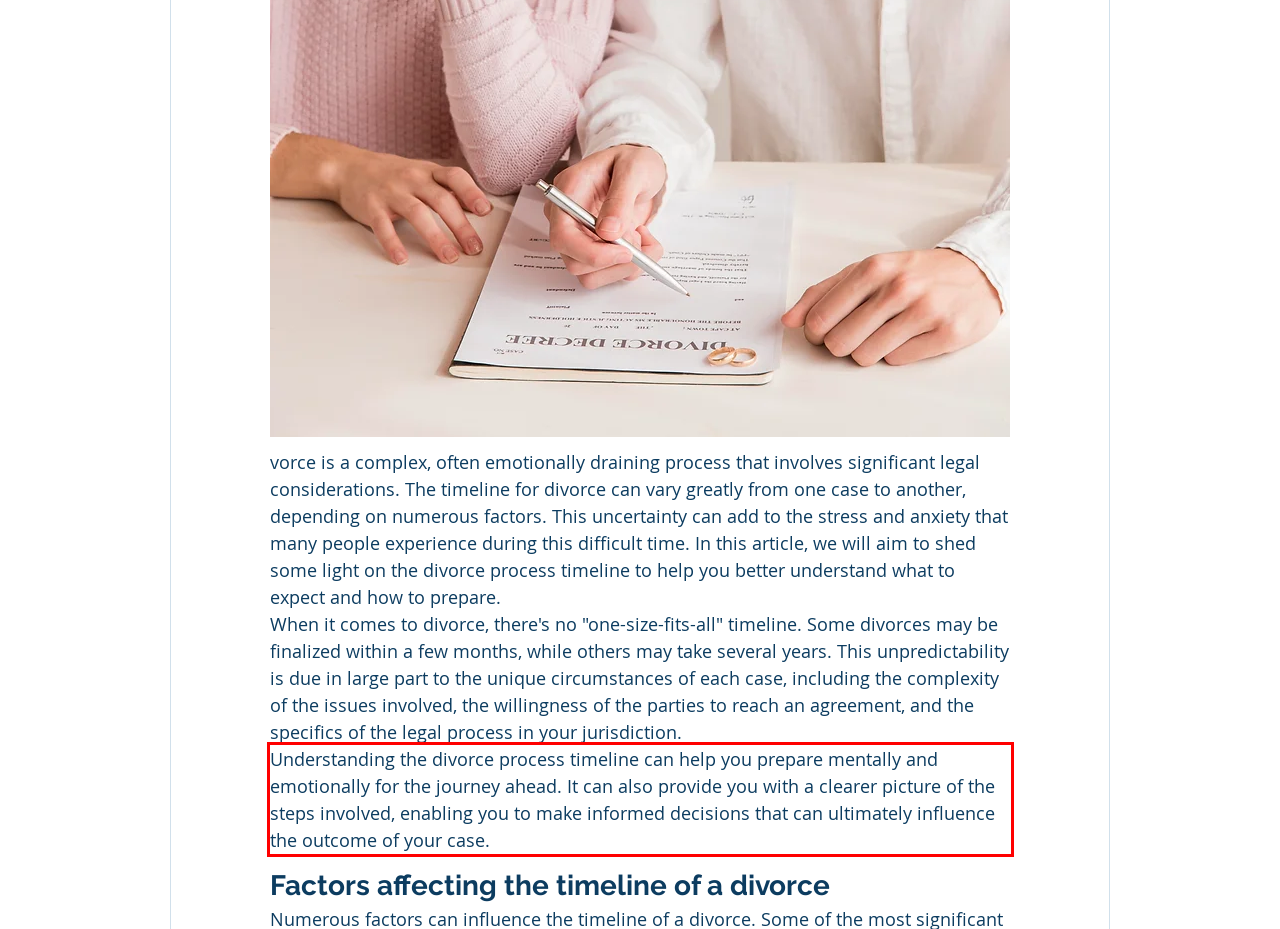Please use OCR to extract the text content from the red bounding box in the provided webpage screenshot.

Understanding the divorce process timeline can help you prepare mentally and emotionally for the journey ahead. It can also provide you with a clearer picture of the steps involved, enabling you to make informed decisions that can ultimately influence the outcome of your case.